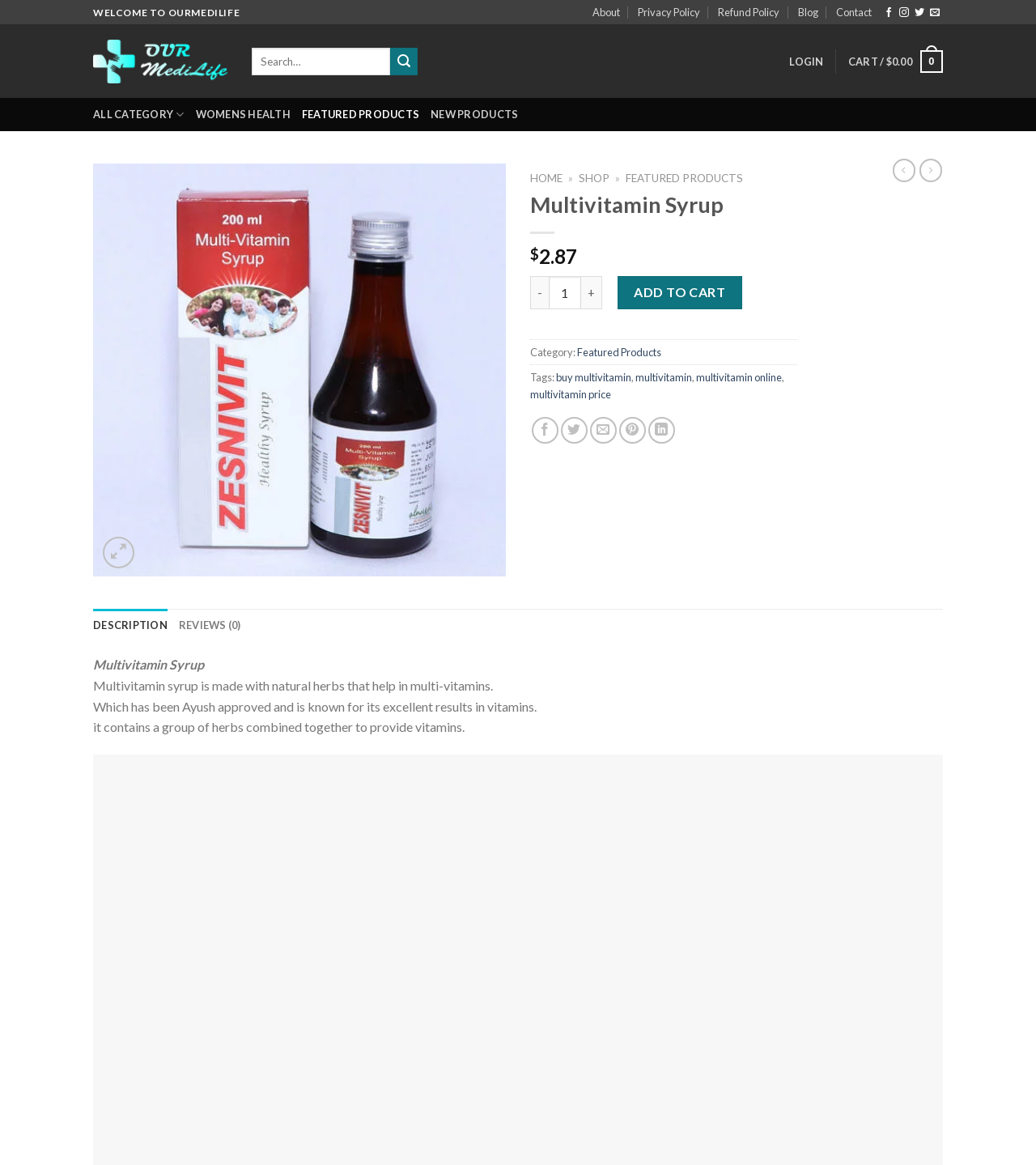Identify the bounding box coordinates of the region that needs to be clicked to carry out this instruction: "contact us via email". Provide these coordinates as four float numbers ranging from 0 to 1, i.e., [left, top, right, bottom].

None